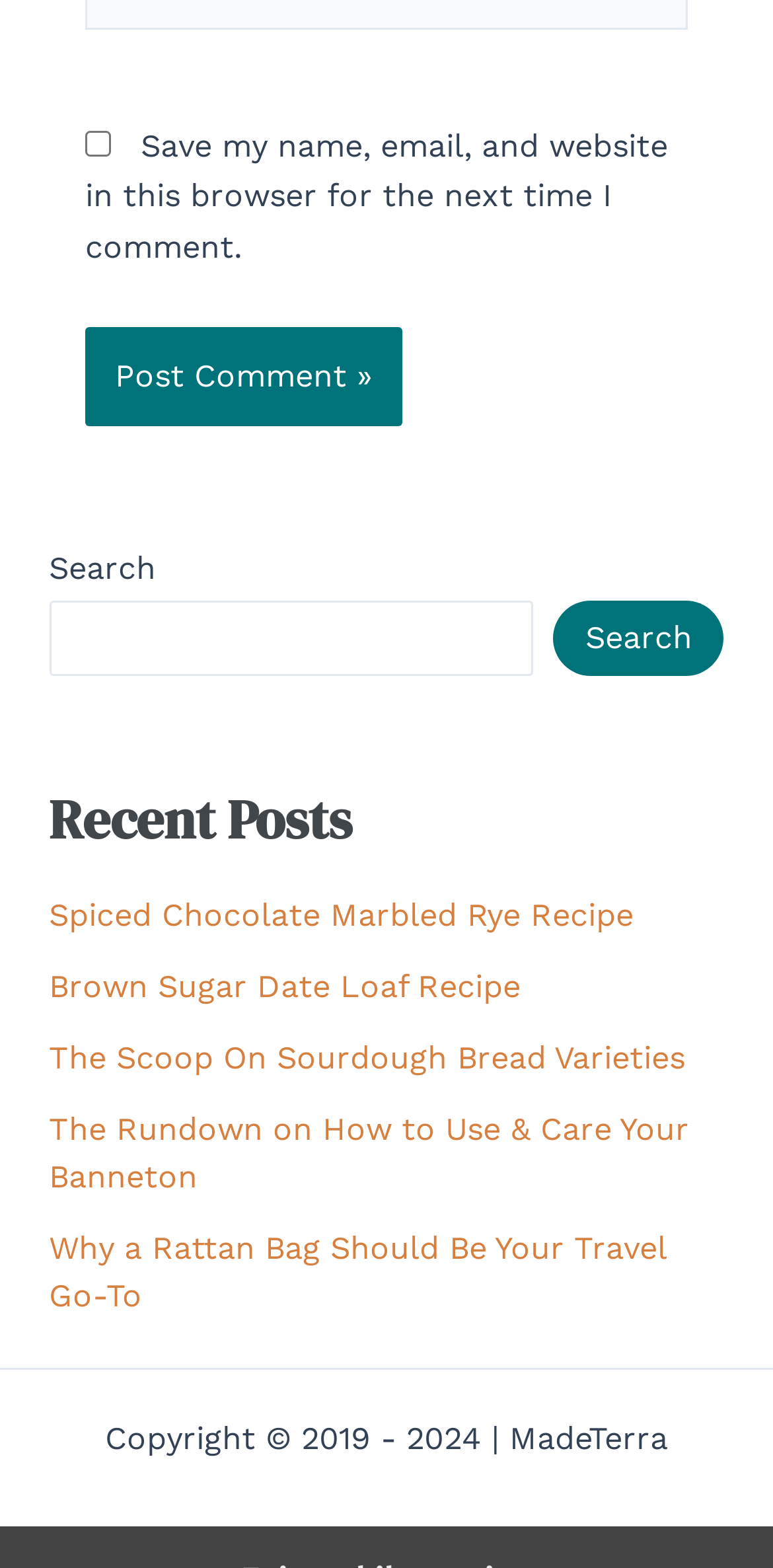Show the bounding box coordinates of the region that should be clicked to follow the instruction: "Search for something."

[0.063, 0.383, 0.691, 0.432]